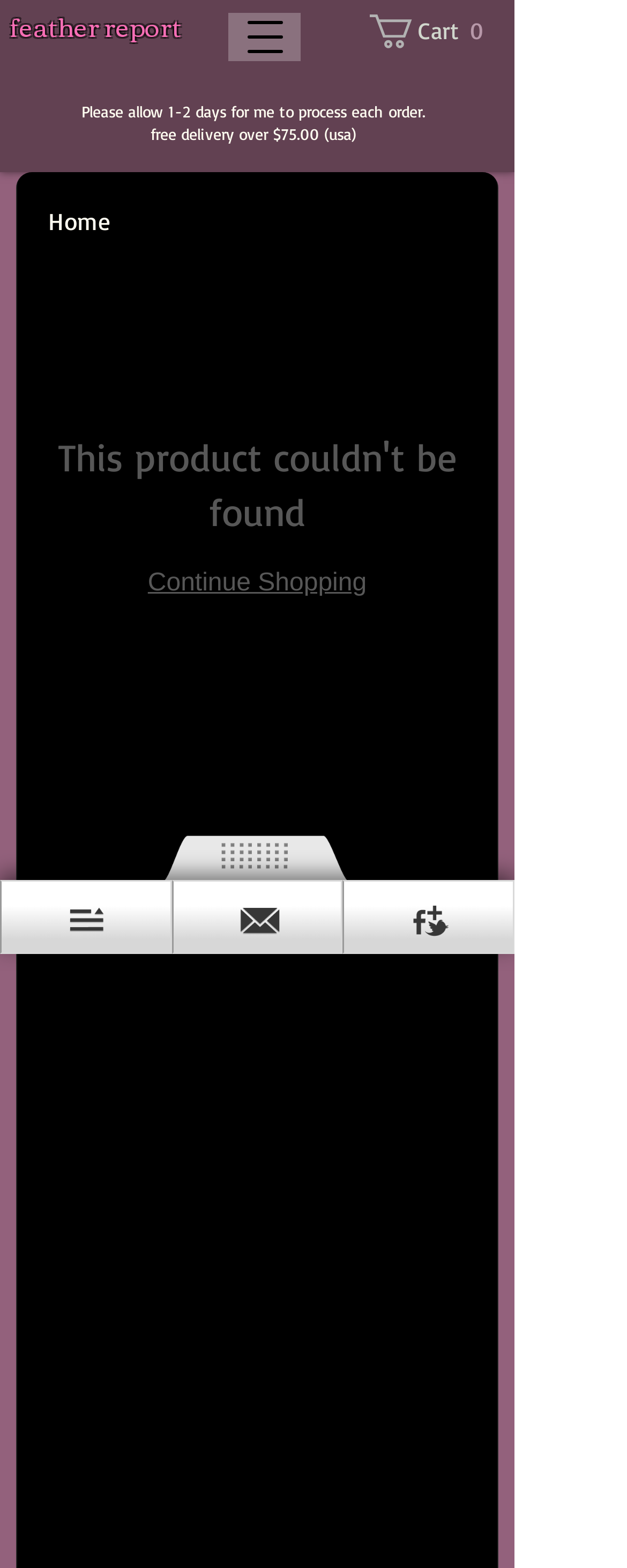From the webpage screenshot, predict the bounding box coordinates (top-left x, top-left y, bottom-right x, bottom-right y) for the UI element described here: 2002

None